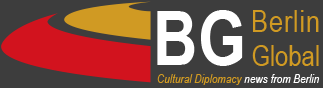Provide your answer to the question using just one word or phrase: What is the aesthetic of the logo?

modern and professional